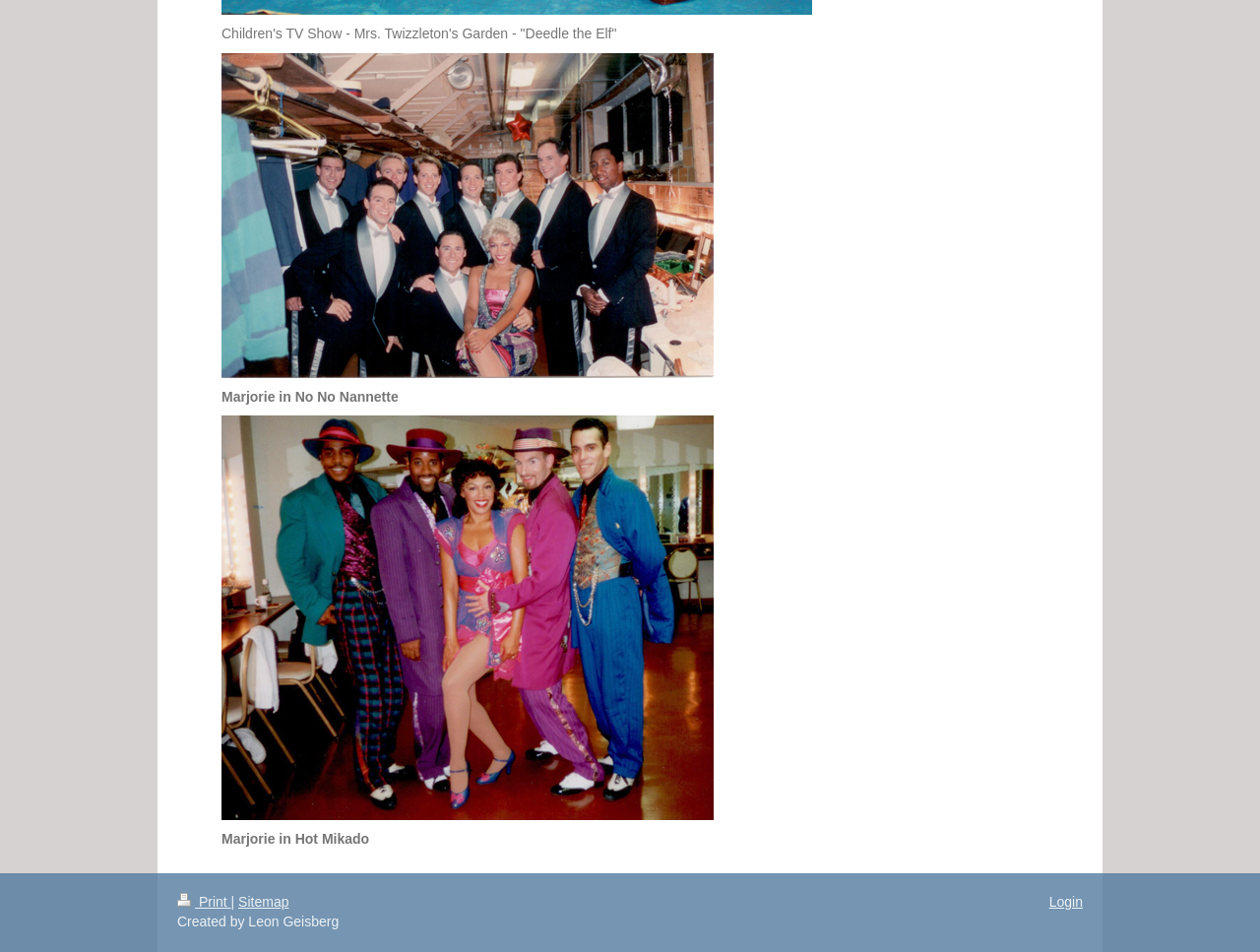How many links are present at the bottom of the webpage?
Respond with a short answer, either a single word or a phrase, based on the image.

4